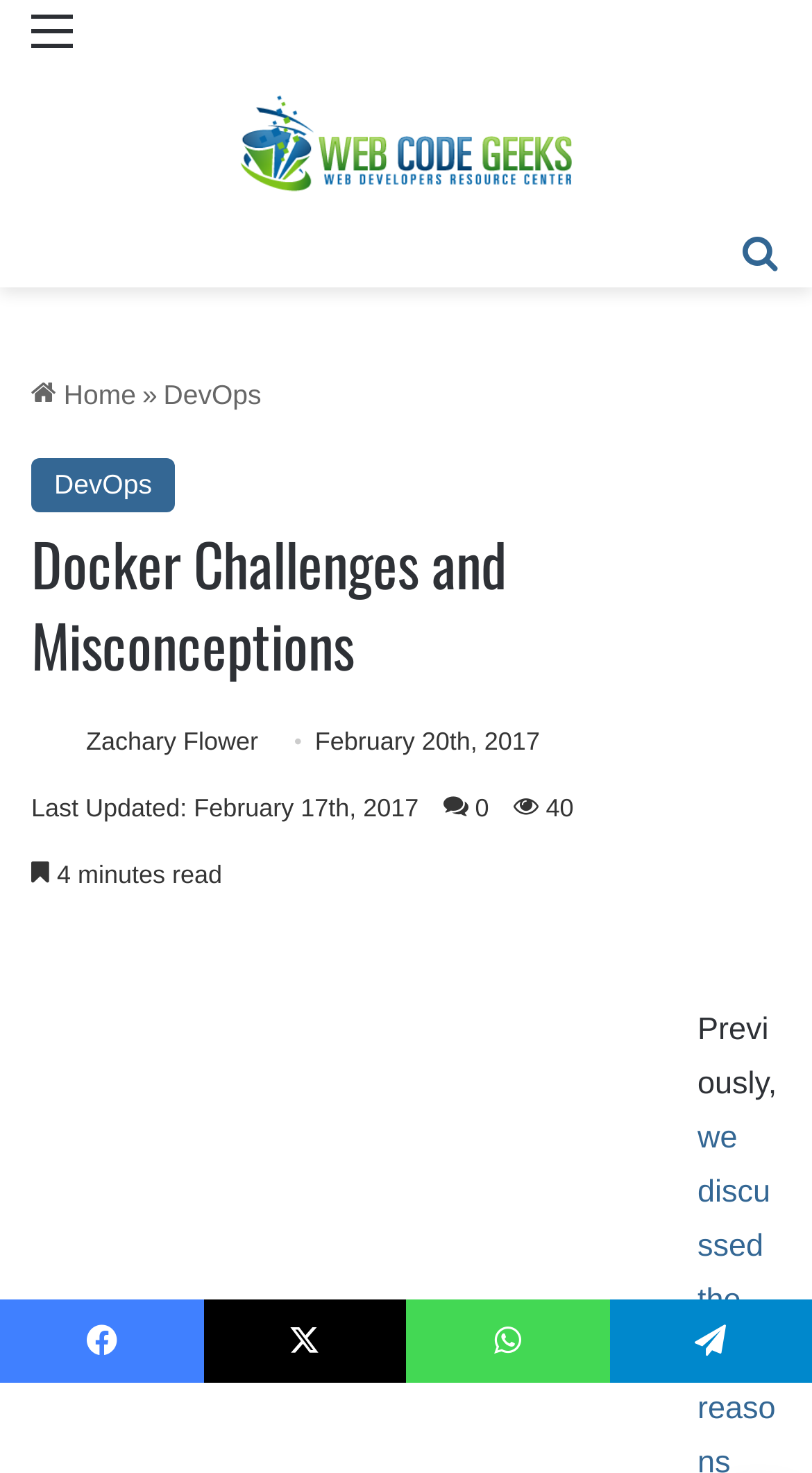What is the website's name?
Kindly offer a detailed explanation using the data available in the image.

I determined the website's name by looking at the link element with the text 'Web Code Geeks' and an image with the same name, which suggests that it is the website's logo and name.